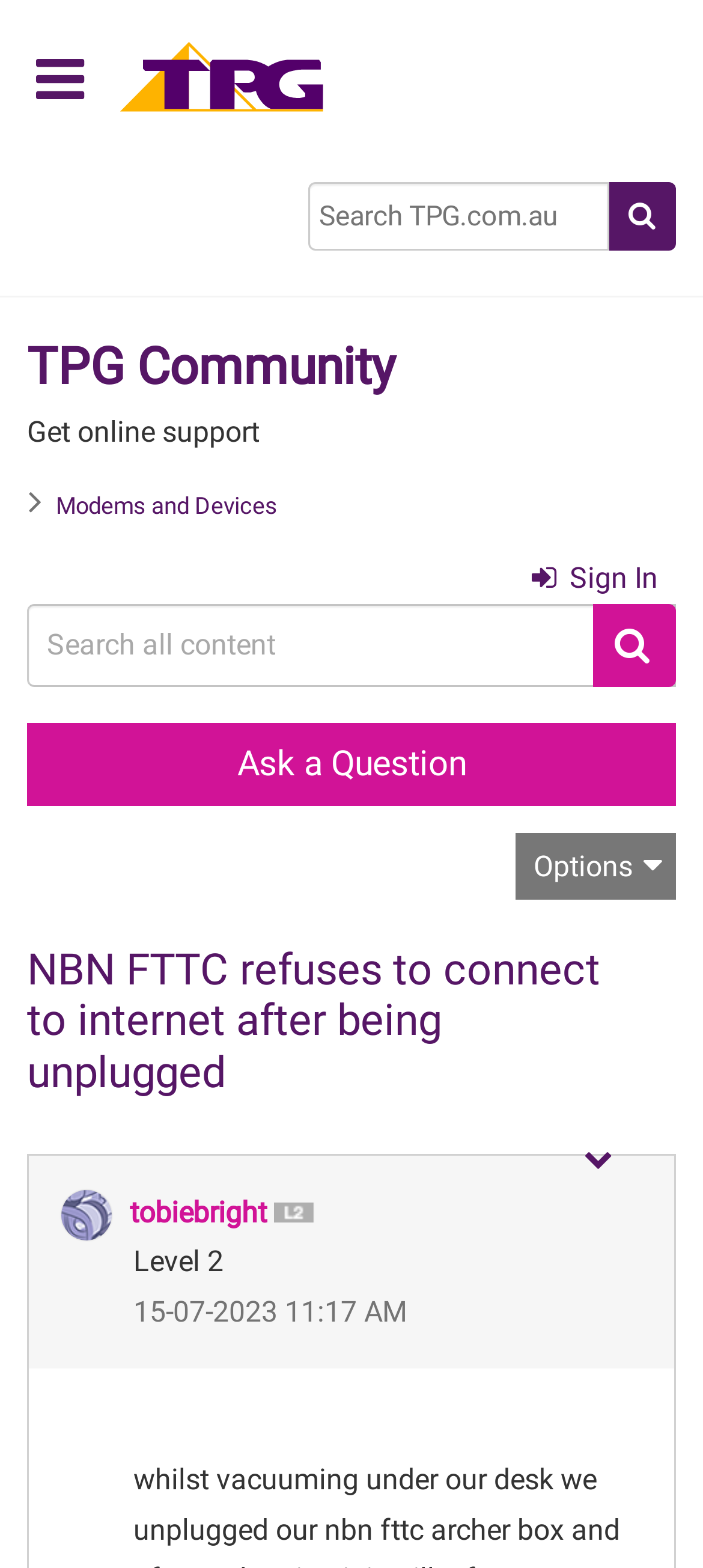Provide the bounding box for the UI element matching this description: "Options".

[0.733, 0.531, 0.962, 0.573]